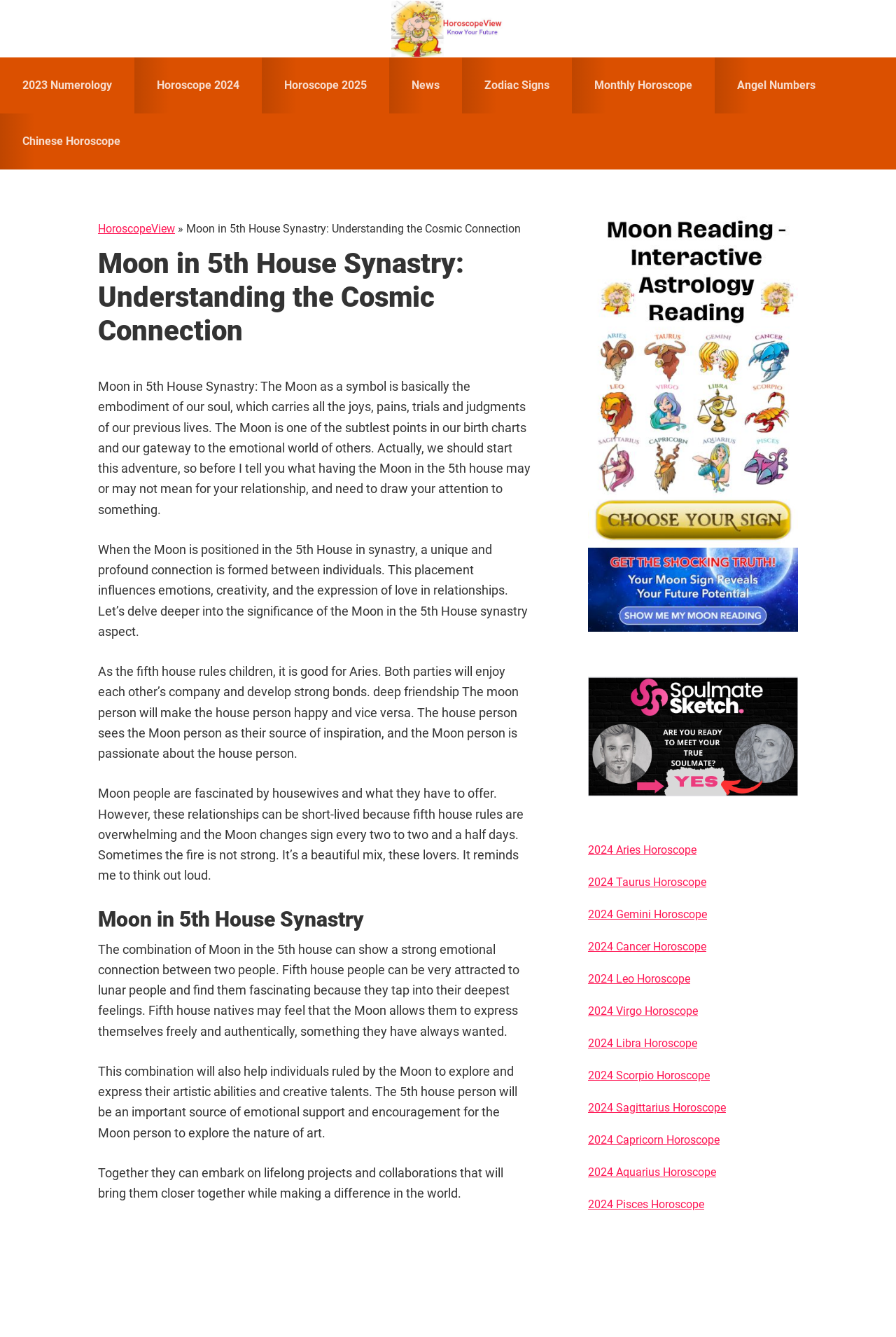With reference to the image, please provide a detailed answer to the following question: What is the significance of the Moon in the 5th House synastry?

The Moon in the 5th House synastry aspect influences emotions, creativity, and the expression of love in relationships, forming a unique and profound connection between individuals.